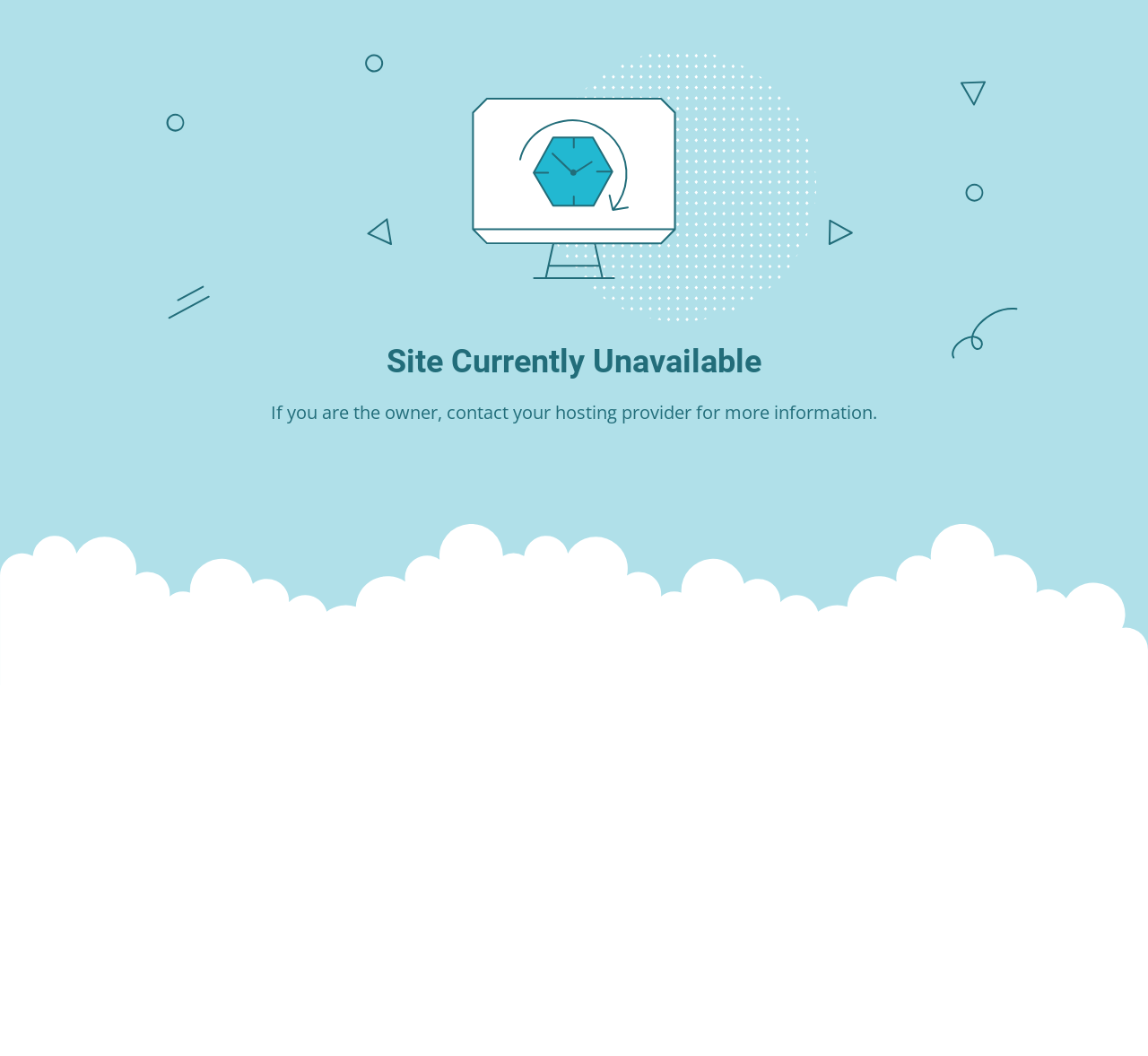Please identify the primary heading of the webpage and give its text content.

Site Currently Unavailable